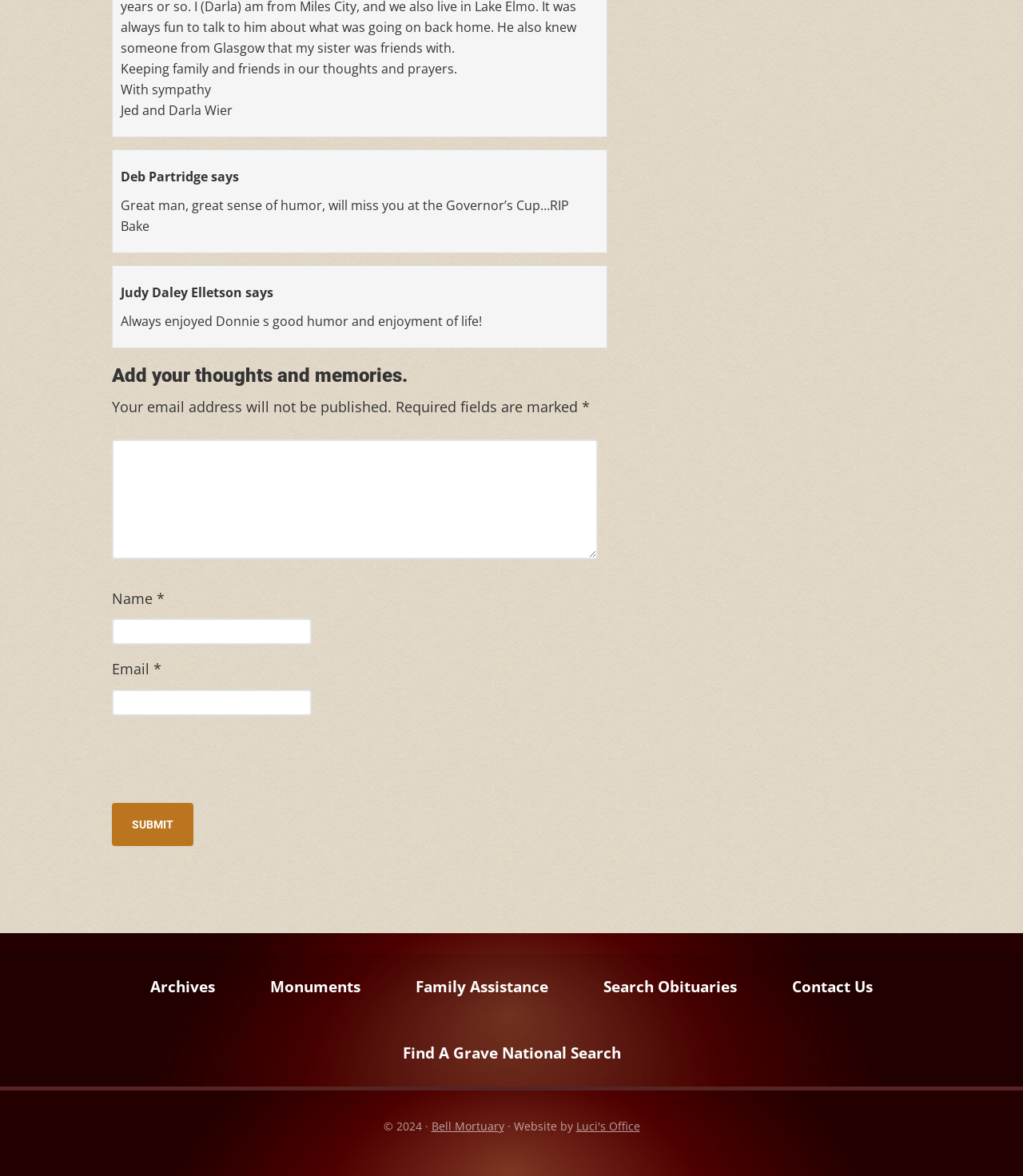Find the bounding box coordinates of the element to click in order to complete the given instruction: "Add your thoughts and memories."

[0.109, 0.31, 0.594, 0.33]